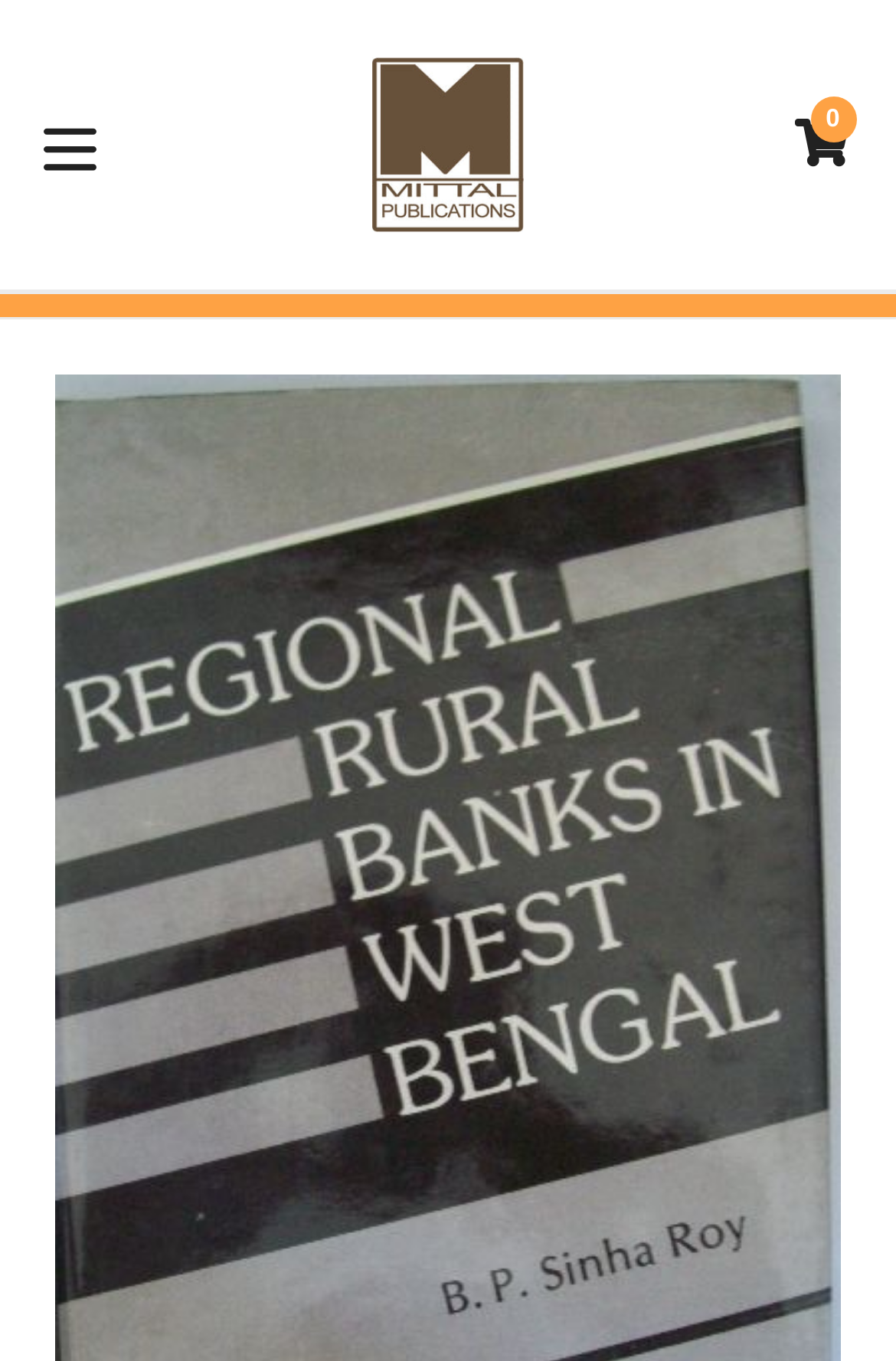Using the provided description: "alt="Mittal Publications"", find the bounding box coordinates of the corresponding UI element. The output should be four float numbers between 0 and 1, in the format [left, top, right, bottom].

[0.215, 0.042, 0.785, 0.171]